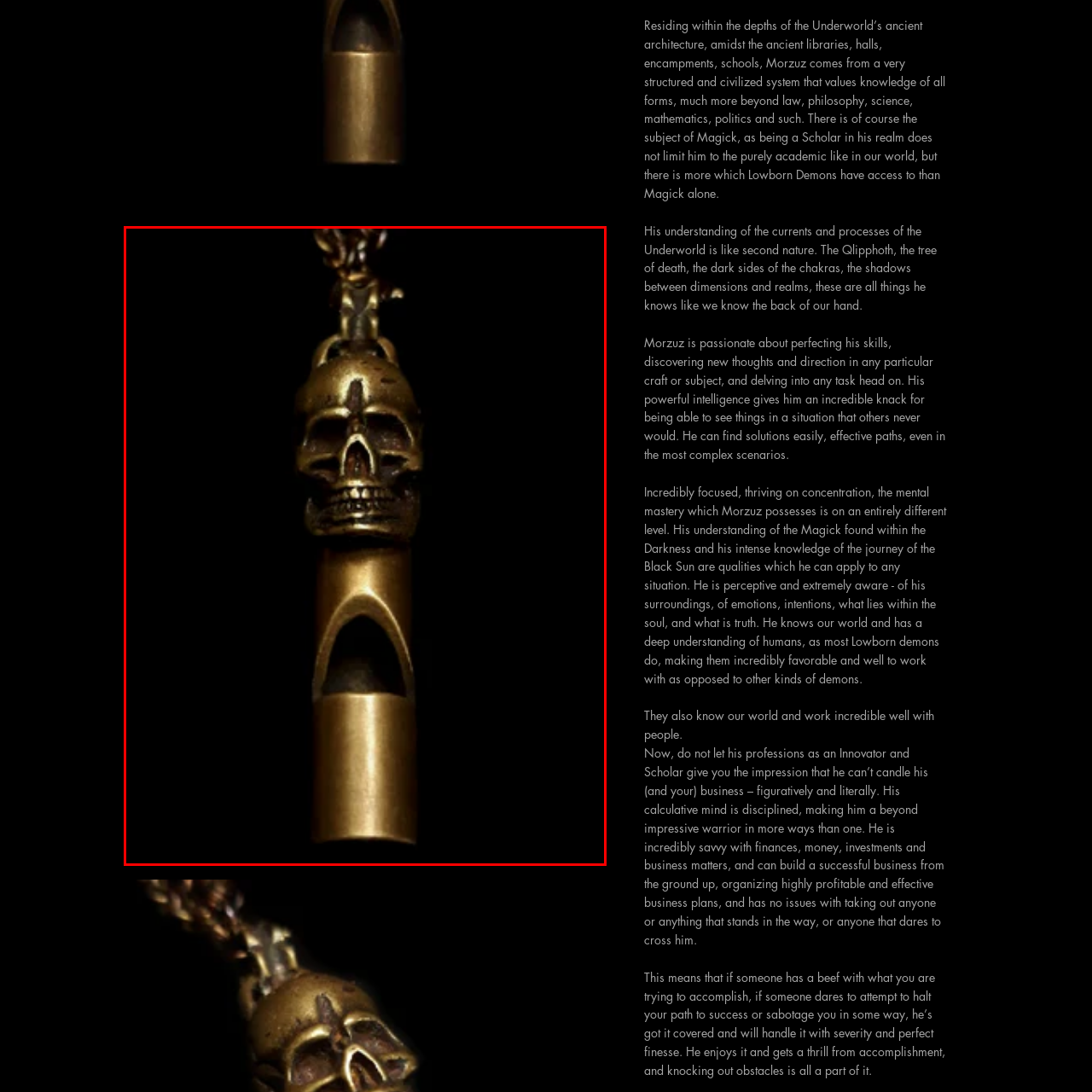Look at the image enclosed within the red outline and answer the question with a single word or phrase:
What is the character trait of Morzuz?

Deep intellect